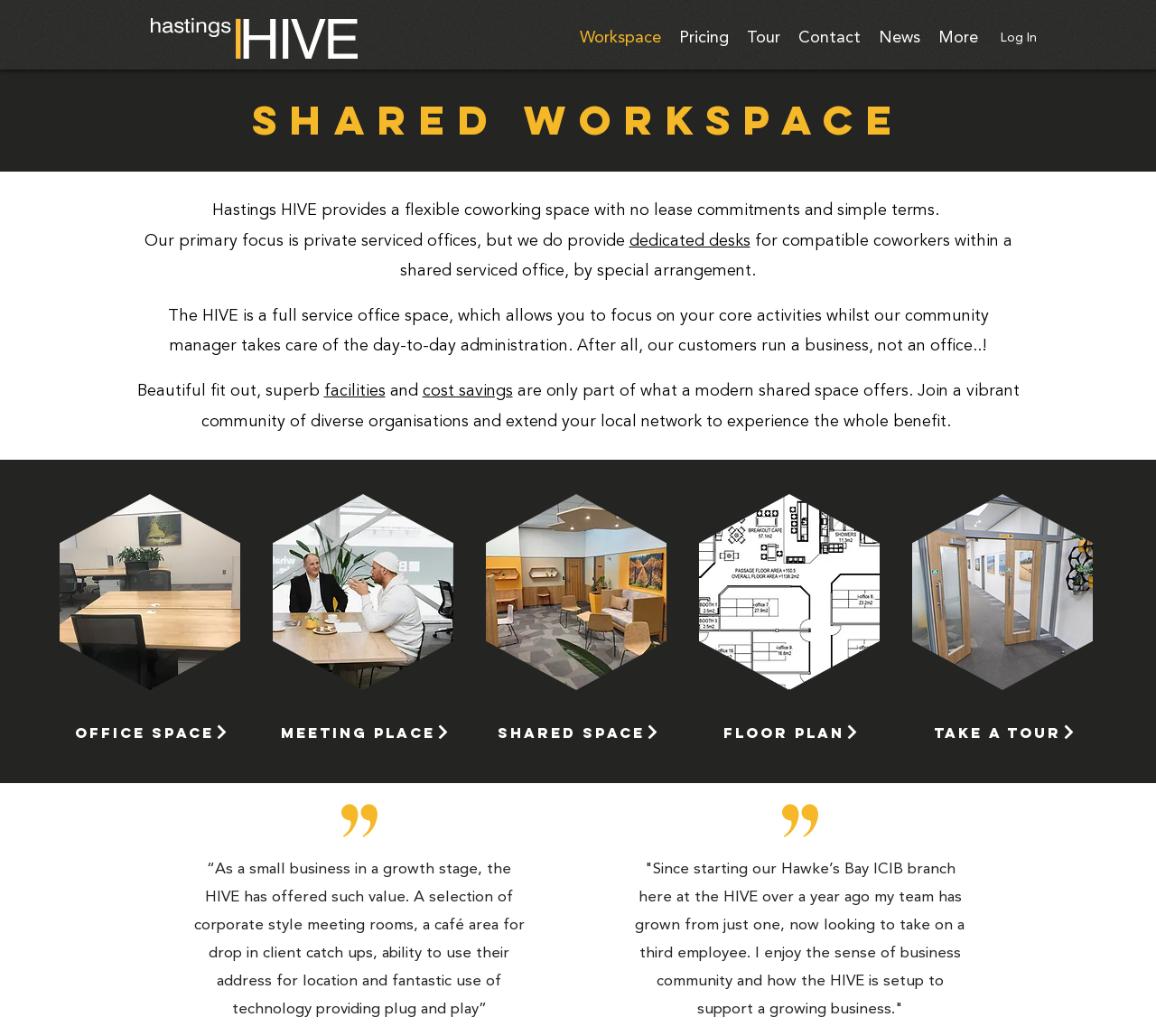What type of space is Hastings HIVE?
Please answer the question as detailed as possible based on the image.

Based on the webpage, Hastings HIVE is a co-working space that provides flexible and shared office spaces, meeting rooms, and other facilities for small and medium businesses.